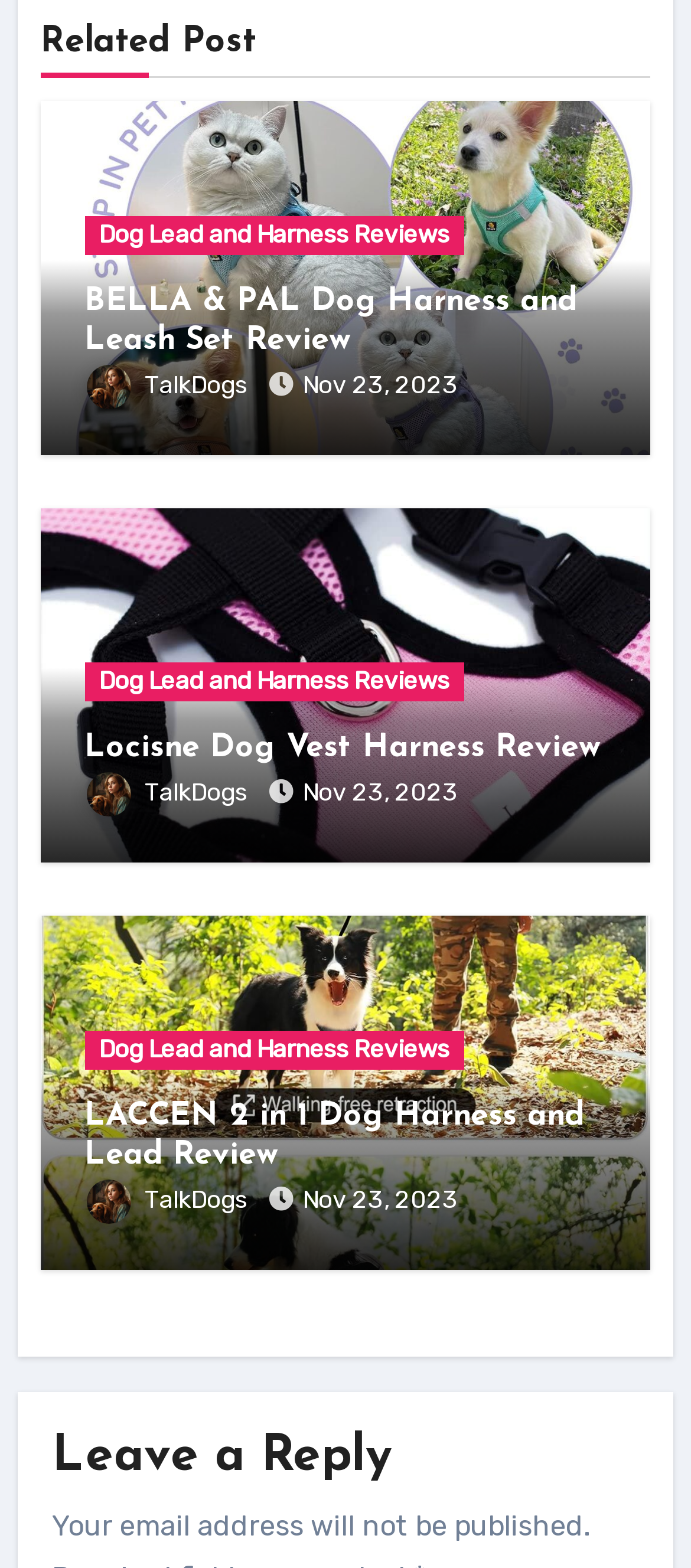Can you find the bounding box coordinates of the area I should click to execute the following instruction: "Check the post by 'Emily - Talk Dogs Owner'"?

[0.122, 0.237, 0.366, 0.256]